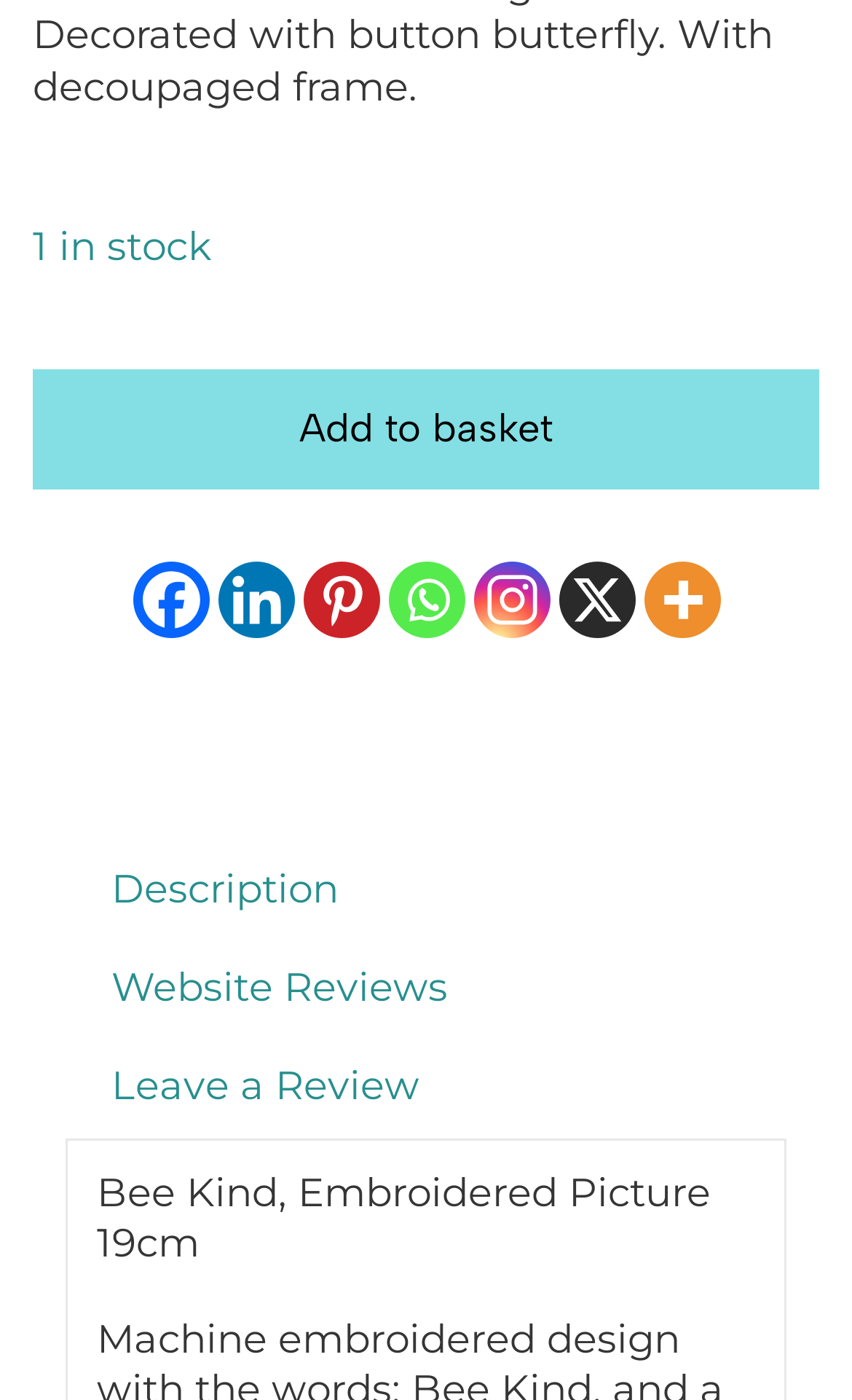What is the name of the product?
Provide a well-explained and detailed answer to the question.

I found the answer by looking at the StaticText elements with the text 'Bee Kind, Embroidered Picture 19cm quantity' and 'Bee Kind, Embroidered Picture 19cm' which are likely to be the product name.